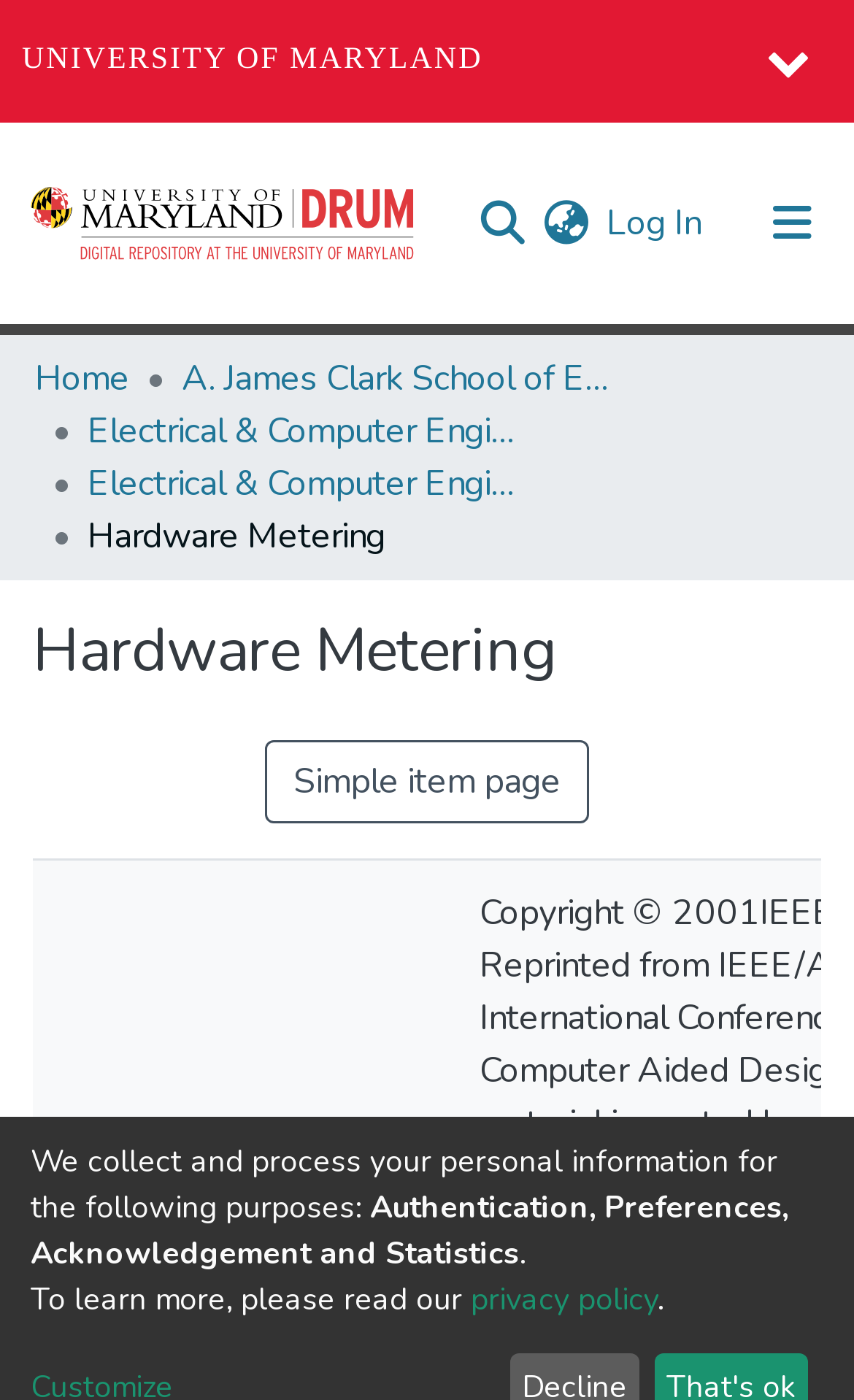Please determine the bounding box coordinates for the UI element described here. Use the format (top-left x, top-left y, bottom-right x, bottom-right y) with values bounded between 0 and 1: aria-label="Toggle navigation"

[0.856, 0.128, 1.0, 0.191]